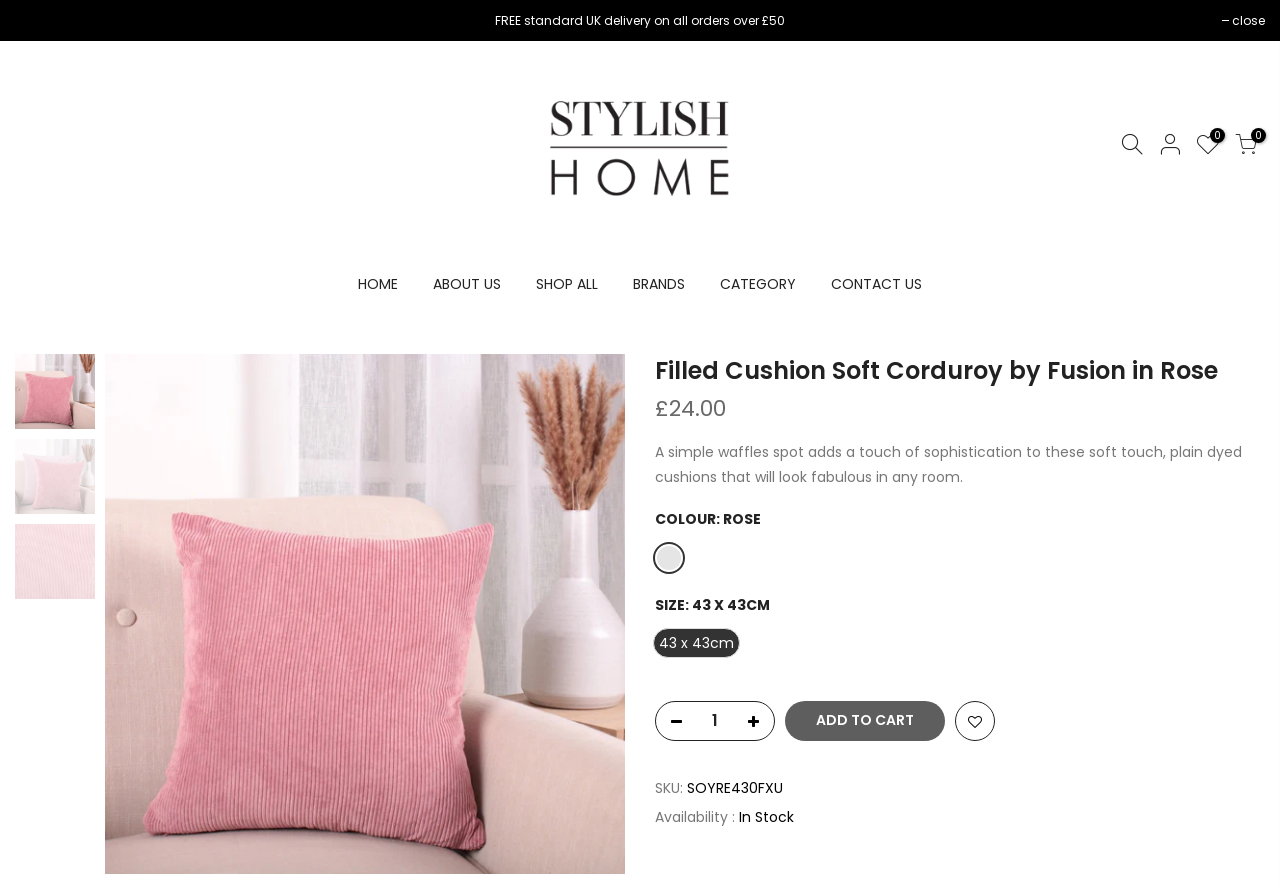Indicate the bounding box coordinates of the element that must be clicked to execute the instruction: "Close the popup". The coordinates should be given as four float numbers between 0 and 1, i.e., [left, top, right, bottom].

[0.012, 0.014, 0.045, 0.033]